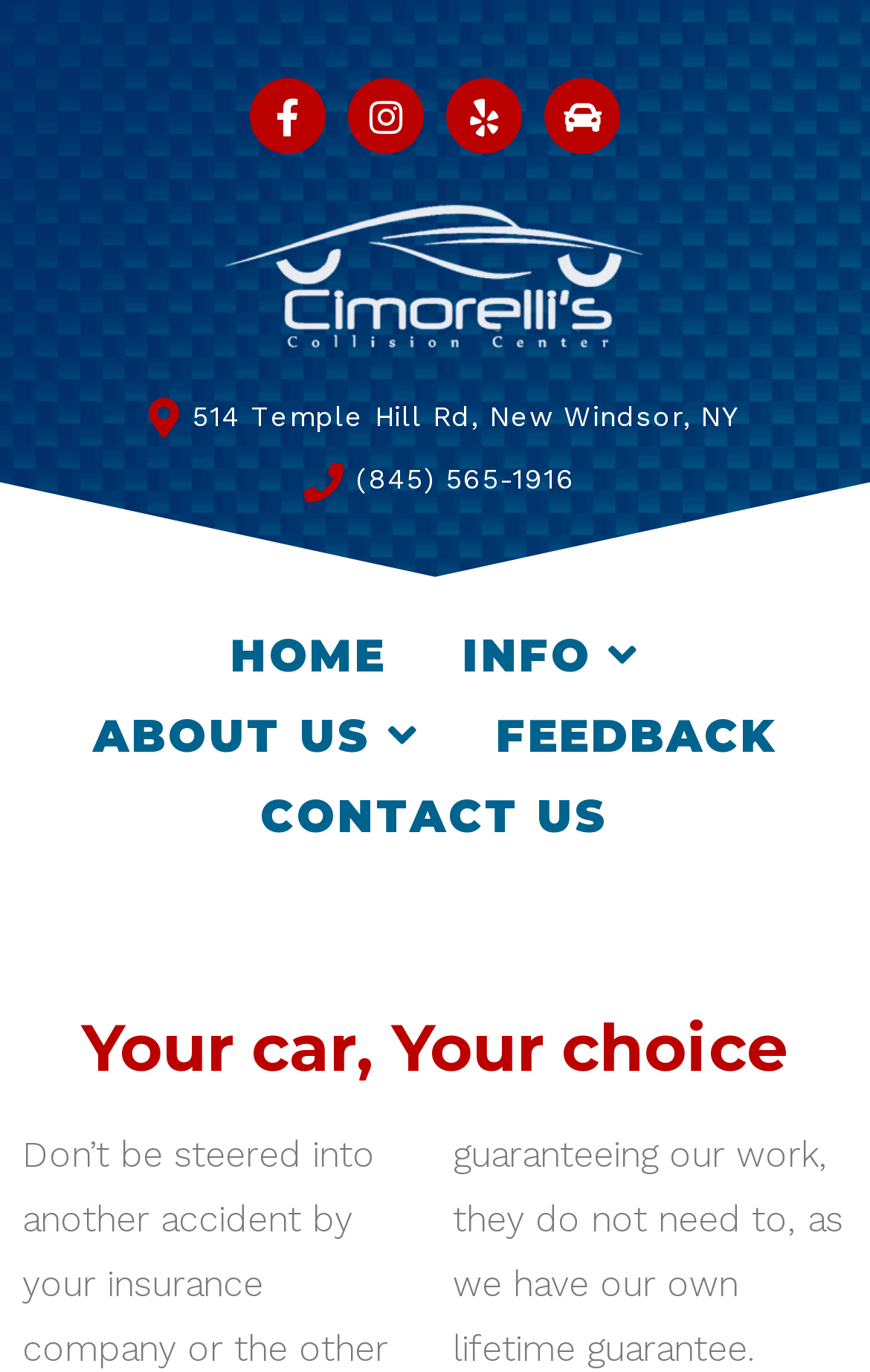Could you specify the bounding box coordinates for the clickable section to complete the following instruction: "Go to home page"?

[0.226, 0.449, 0.483, 0.508]